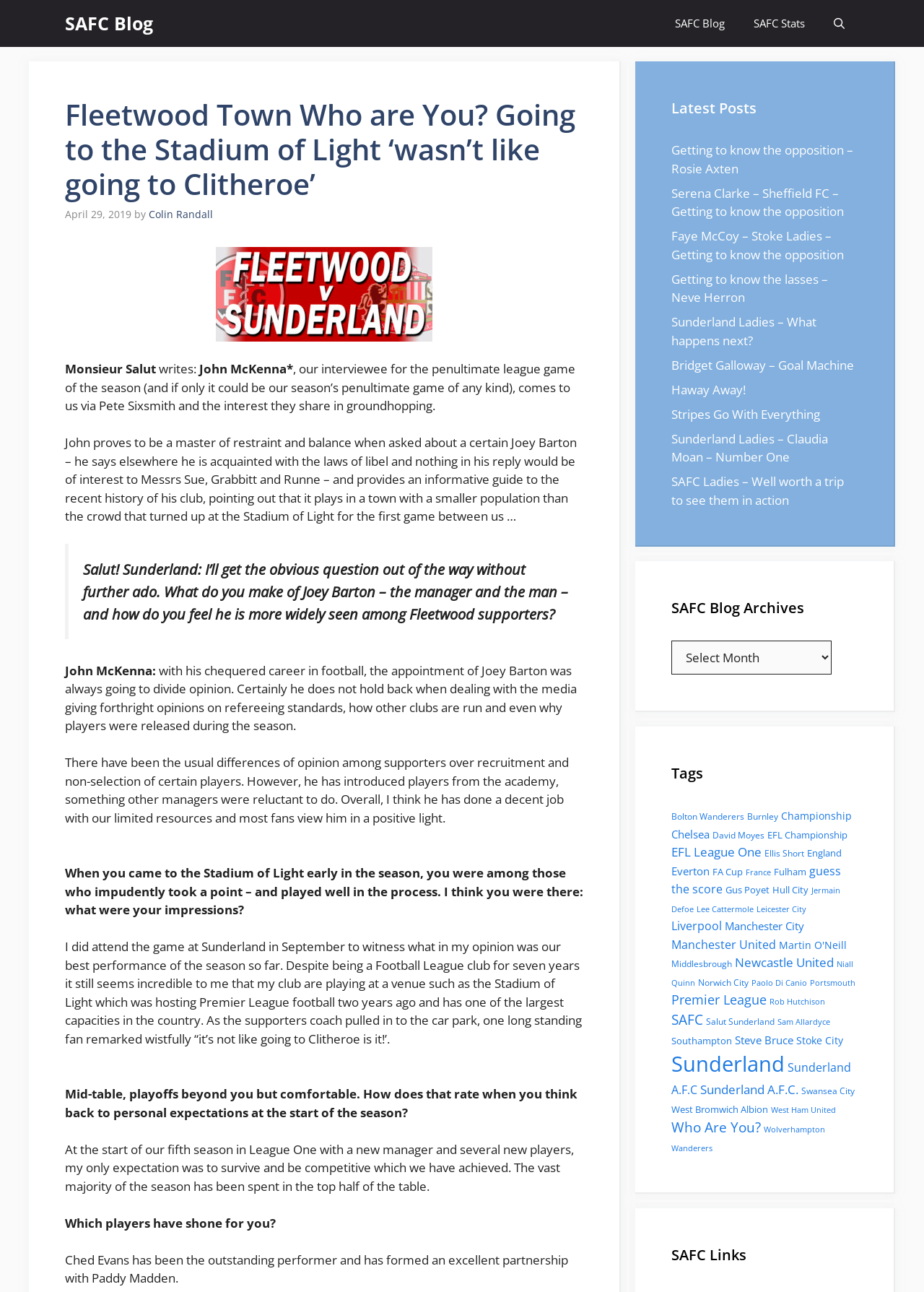Please find the bounding box coordinates of the section that needs to be clicked to achieve this instruction: "Search for something using the Open Search Bar".

[0.887, 0.0, 0.93, 0.036]